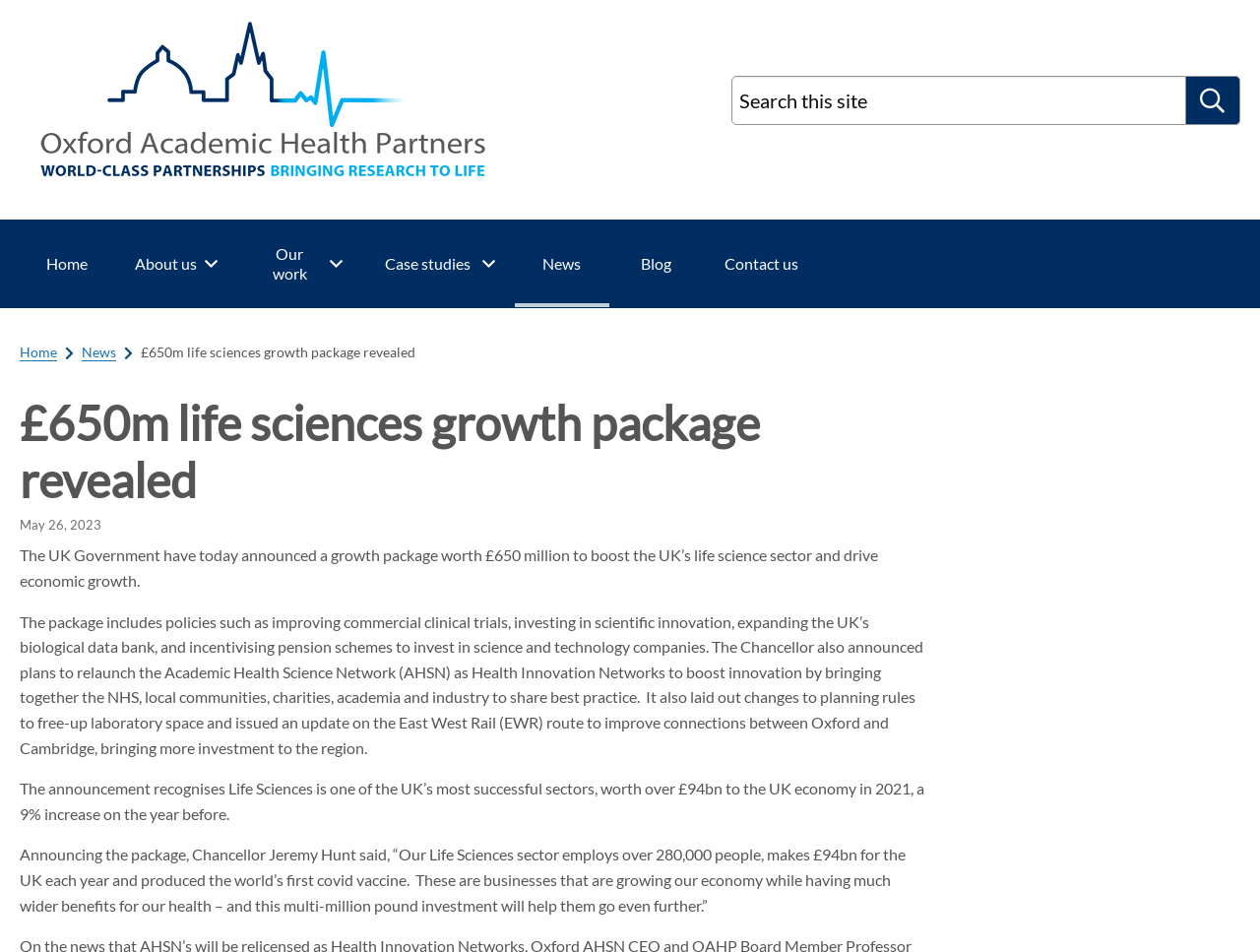Analyze the image and deliver a detailed answer to the question: What is the name of the organization?

I found the answer by looking at the top-left corner of the webpage, where there is a link with the text 'Oxford Academic Health Partners - world-class partnerships bringing research to life'. This suggests that the organization's name is Oxford Academic Health Partners.